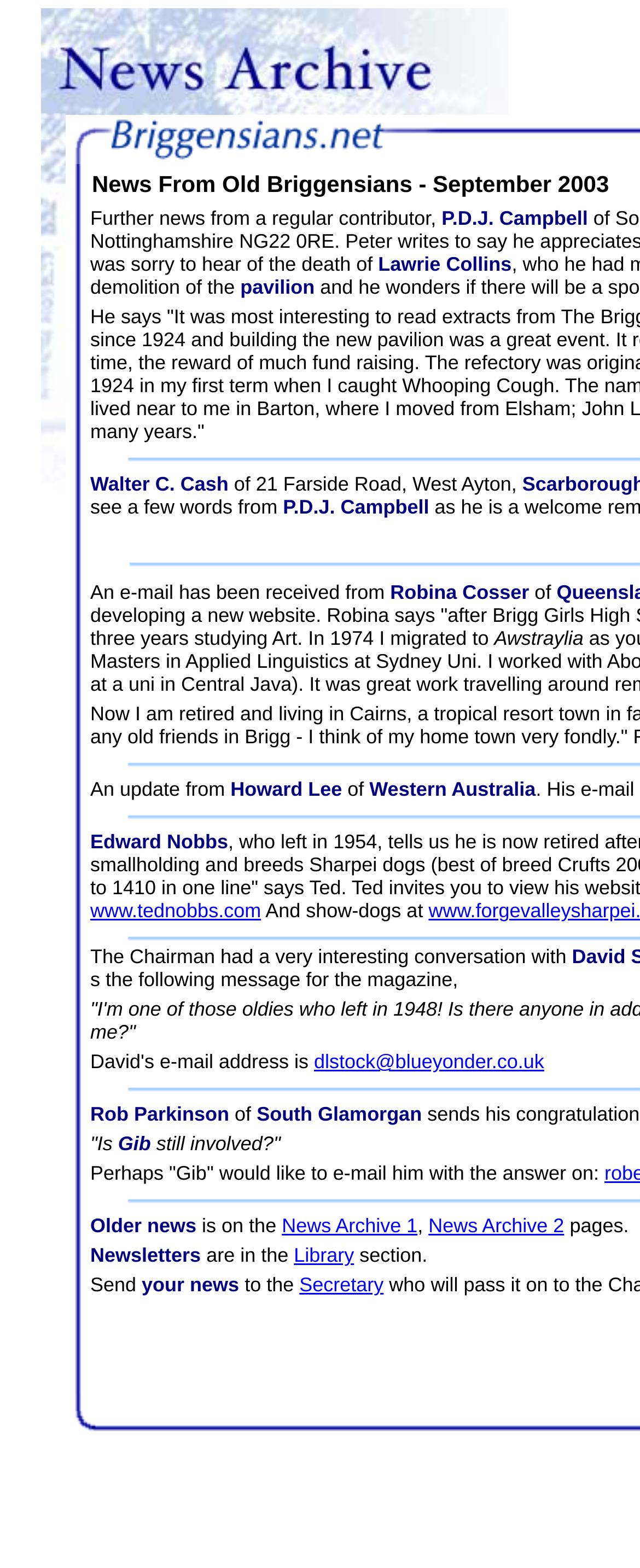Determine the bounding box coordinates for the HTML element described here: "Secretary".

[0.468, 0.812, 0.599, 0.827]